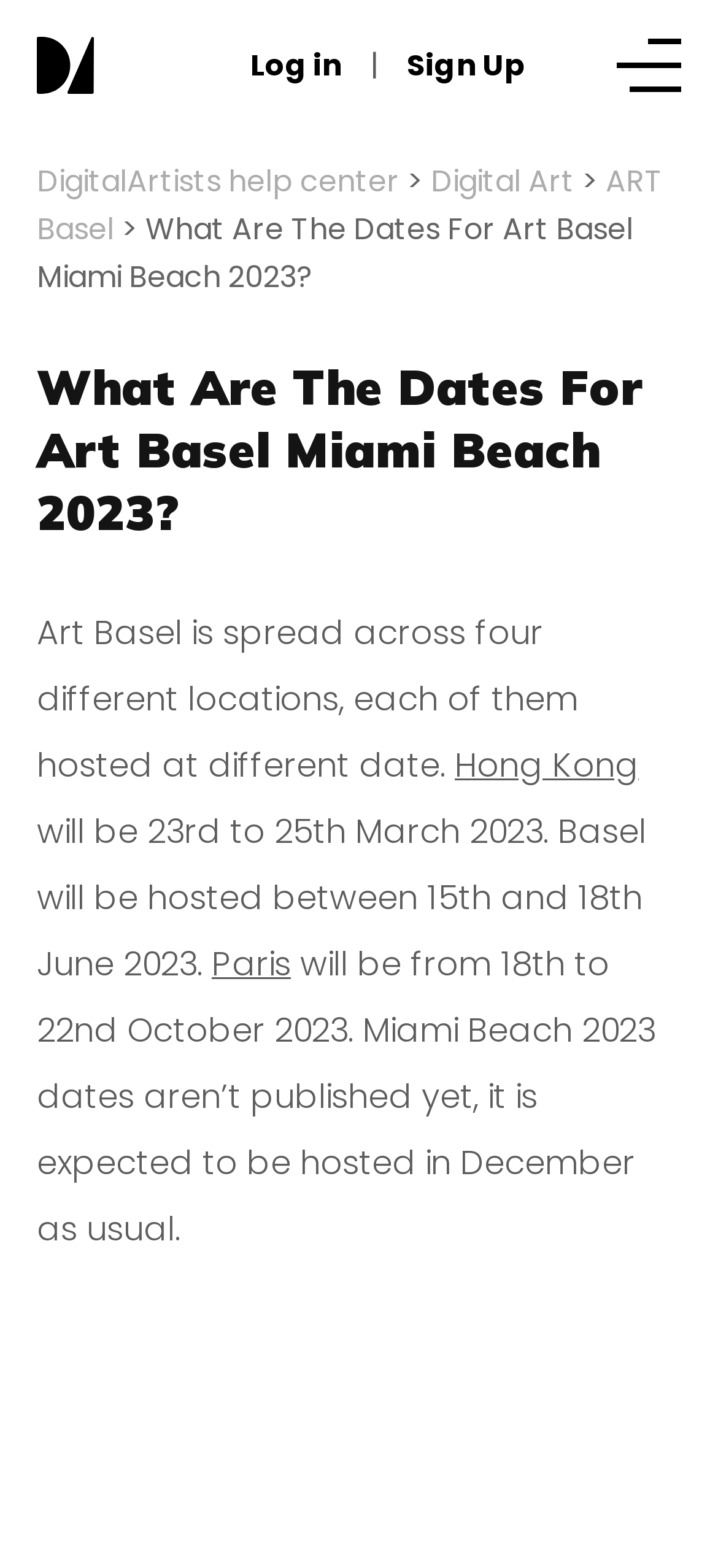Use a single word or phrase to answer the question: What social media platform has an icon on the webpage?

Instagram and Twitter